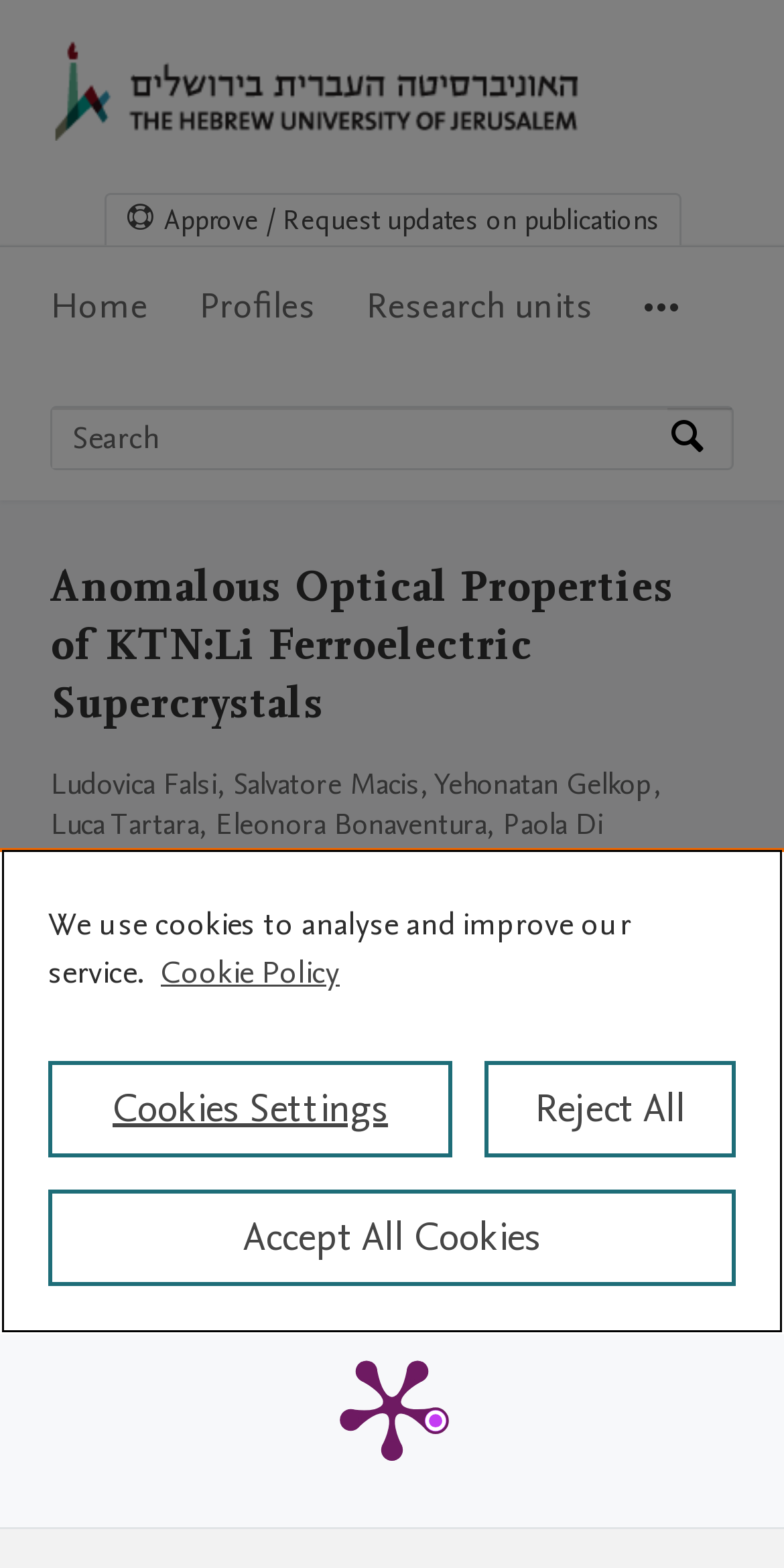Generate a comprehensive caption for the webpage you are viewing.

The webpage is about a research article titled "Anomalous Optical Properties of KTN:Li Ferroelectric Supercrystals" from The Hebrew University of Jerusalem. At the top, there is a logo of the university, followed by a navigation menu with links to "Home", "Profiles", "Research units", and "More navigation options". 

Below the navigation menu, there is a search bar with a placeholder text "Search by expertise, name or affiliation" and a search button. 

The main content of the webpage is divided into sections. The first section is the title of the article, followed by a list of authors, including Ludovica Falsi, Salvatore Macis, and others. Some of the authors have superscript annotations. 

The next section provides information about the article, including the department of the corresponding author, the type of research output, and the fact that it is a peer-reviewed article. 

Below this section, there is a "Publication metrics section" with a link to a PlumX Metrics Detail Page, which has an associated image. 

At the bottom of the webpage, there is a cookie banner with a privacy alert dialog. The dialog provides information about the use of cookies, a link to a cookie policy, and buttons to configure cookie settings or accept/reject all cookies.